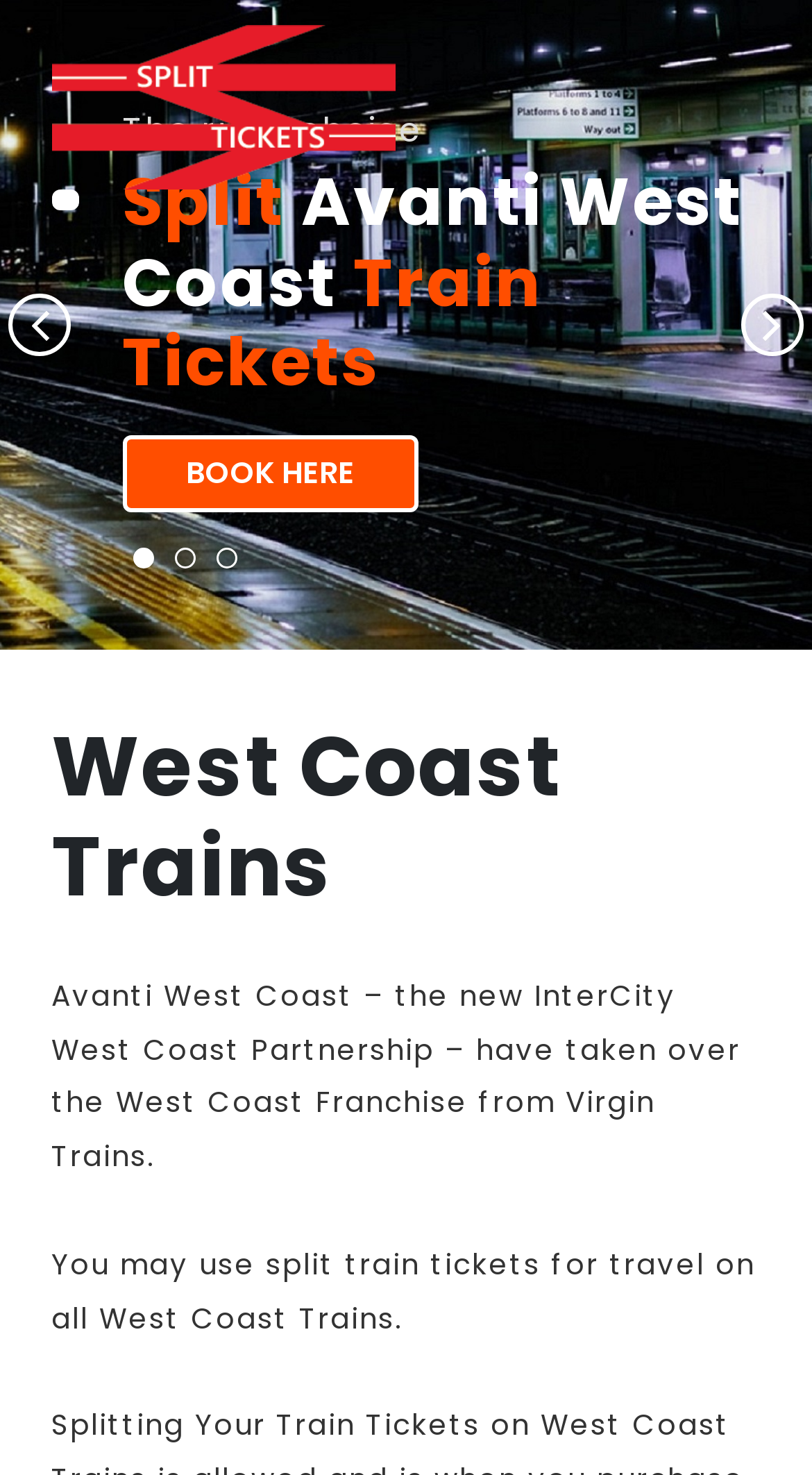Locate the bounding box coordinates for the element described below: "aria-label="Toggle navigation"". The coordinates must be four float values between 0 and 1, formatted as [left, top, right, bottom].

[0.063, 0.127, 0.097, 0.141]